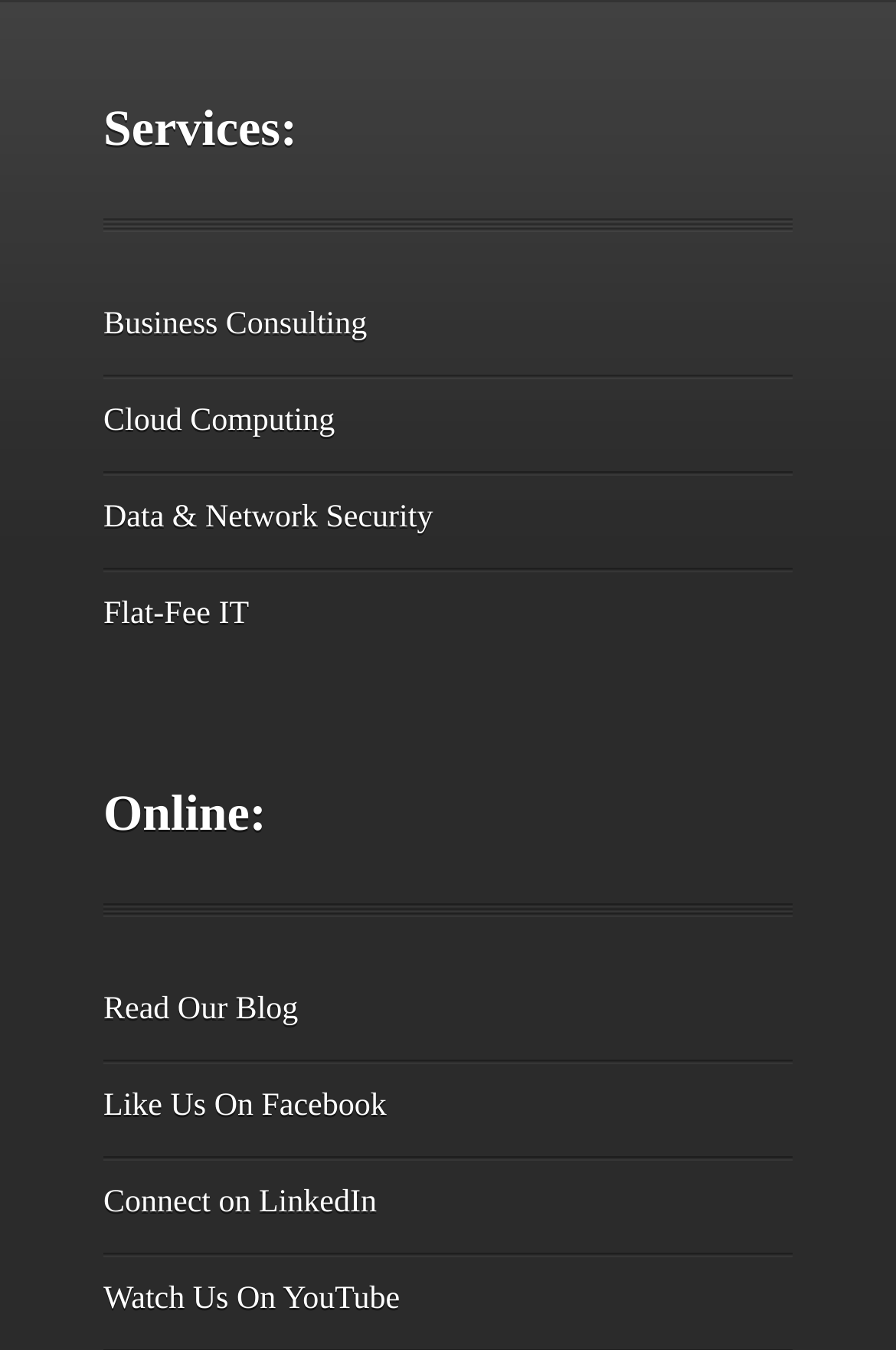Identify the bounding box coordinates for the UI element described as follows: Read Our Blog. Use the format (top-left x, top-left y, bottom-right x, bottom-right y) and ensure all values are floating point numbers between 0 and 1.

[0.115, 0.736, 0.333, 0.761]